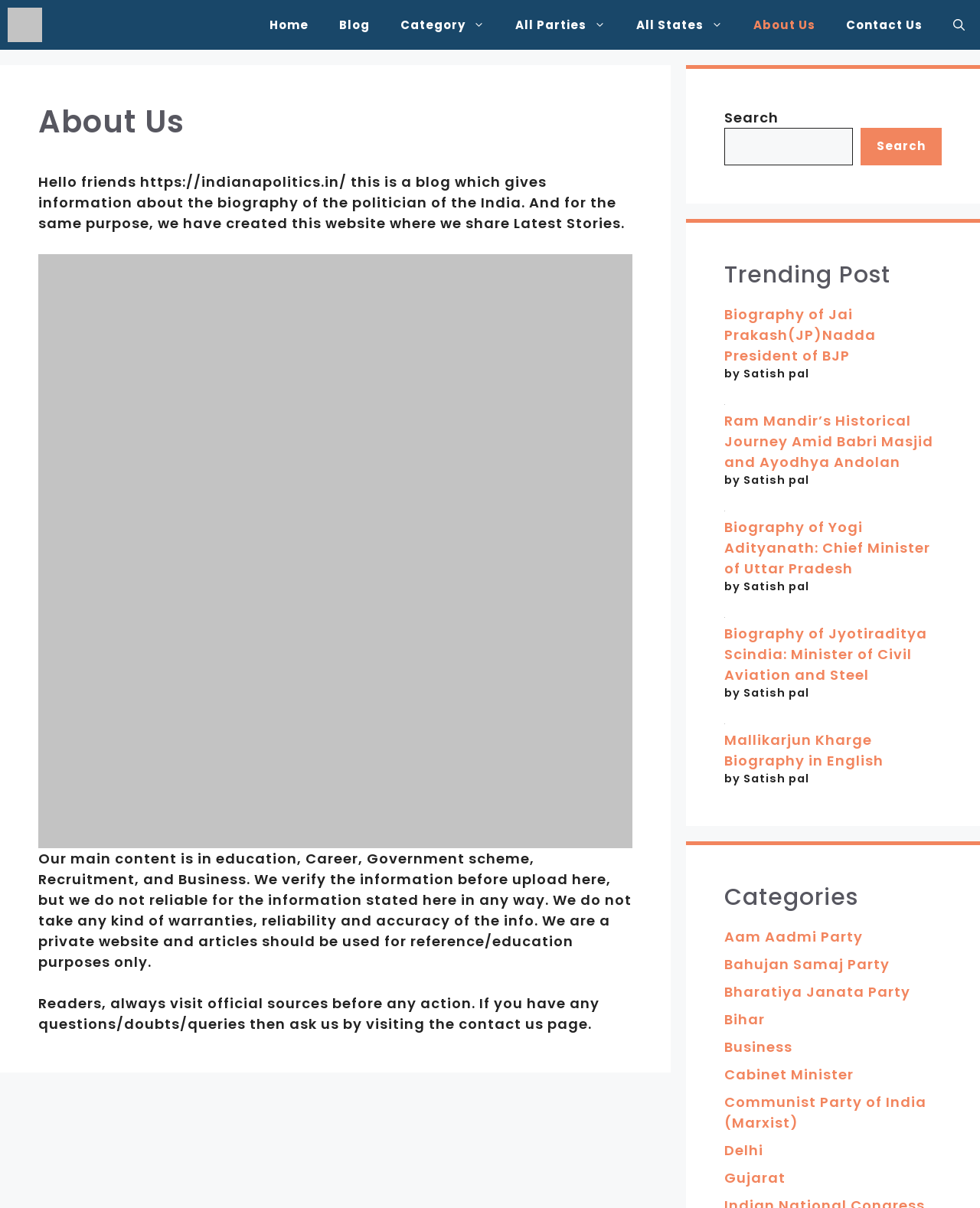Extract the bounding box coordinates for the UI element described by the text: "All States". The coordinates should be in the form of [left, top, right, bottom] with values between 0 and 1.

[0.634, 0.0, 0.753, 0.041]